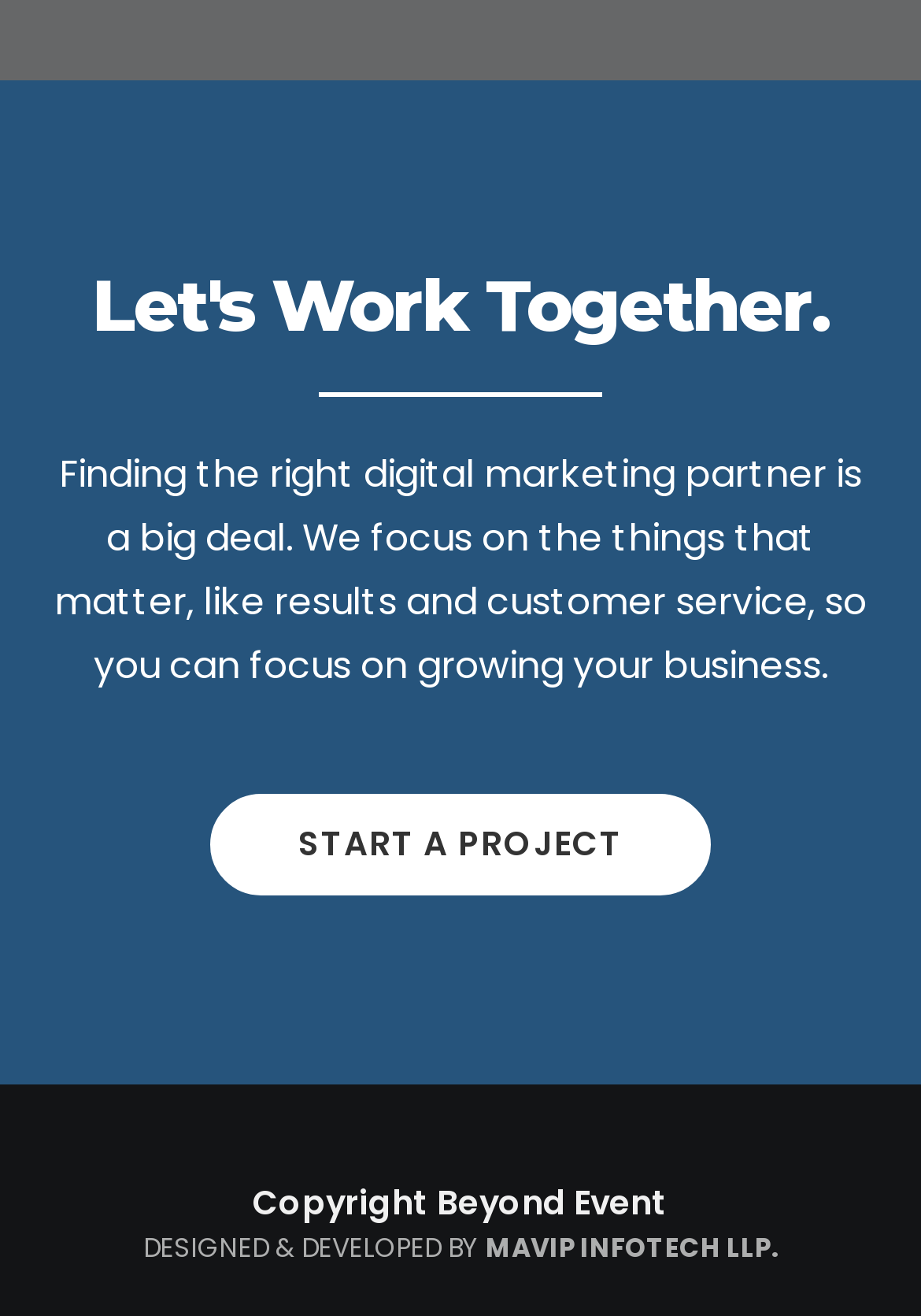Carefully examine the image and provide an in-depth answer to the question: What is the main focus of this digital marketing partner?

Based on the static text on the webpage, it is mentioned that 'We focus on the things that matter, like results and customer service, so you can focus on growing your business.' This indicates that the main focus of this digital marketing partner is on results and customer service.